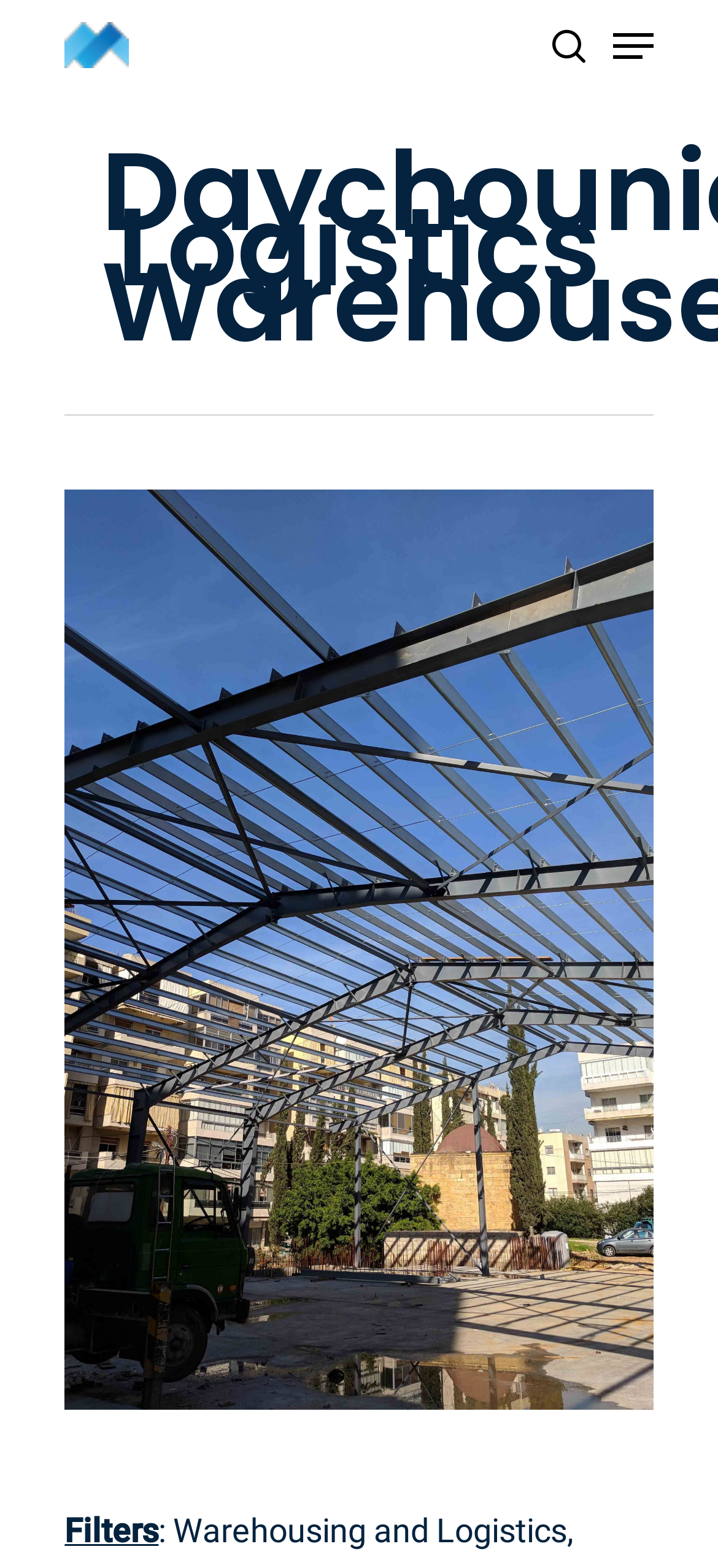What is the text above the filters section?
Based on the image content, provide your answer in one word or a short phrase.

Daychounieh Logistics Warehouse